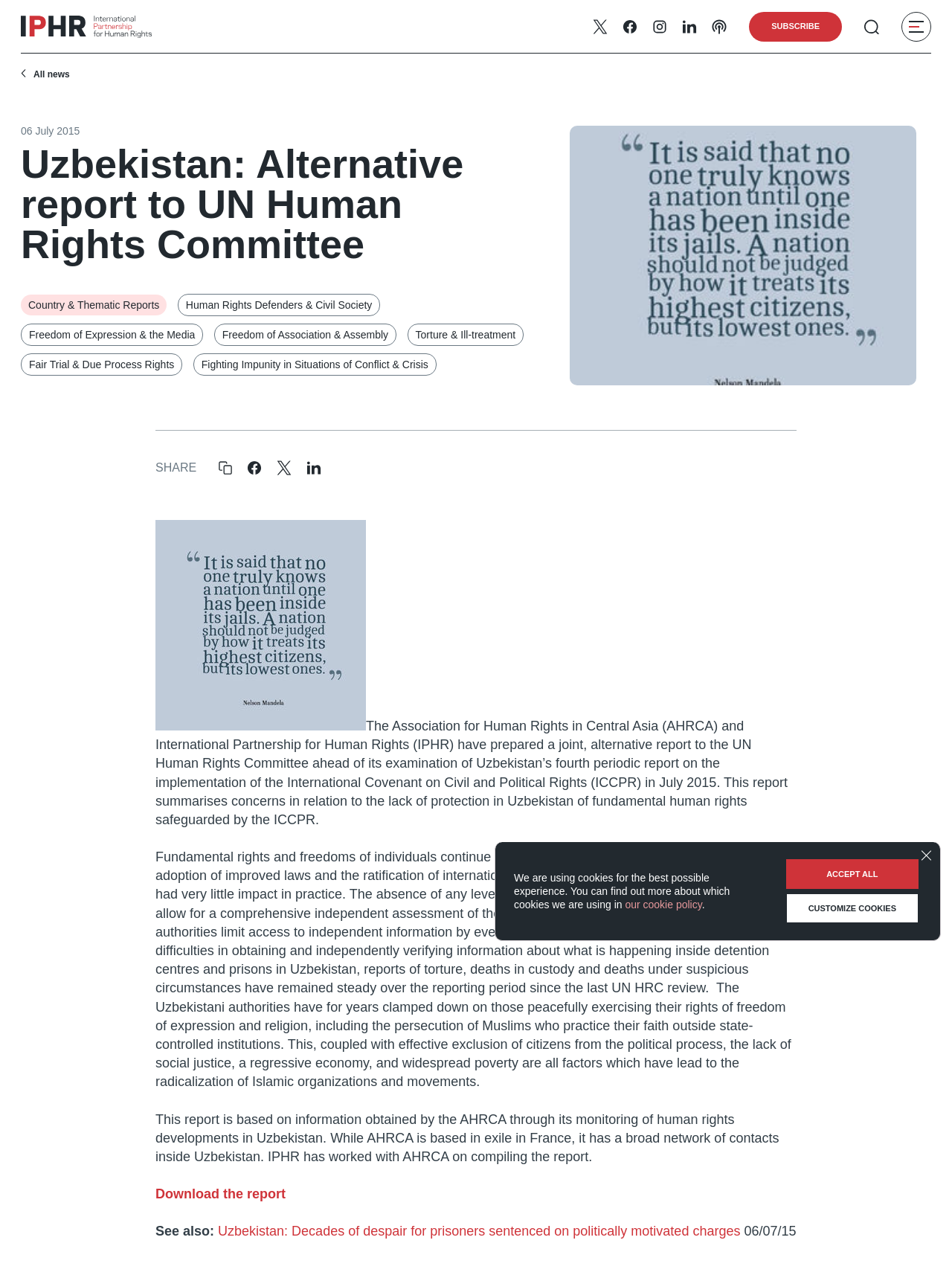Please extract the webpage's main title and generate its text content.

Uzbekistan: Alternative report to UN Human Rights Committee